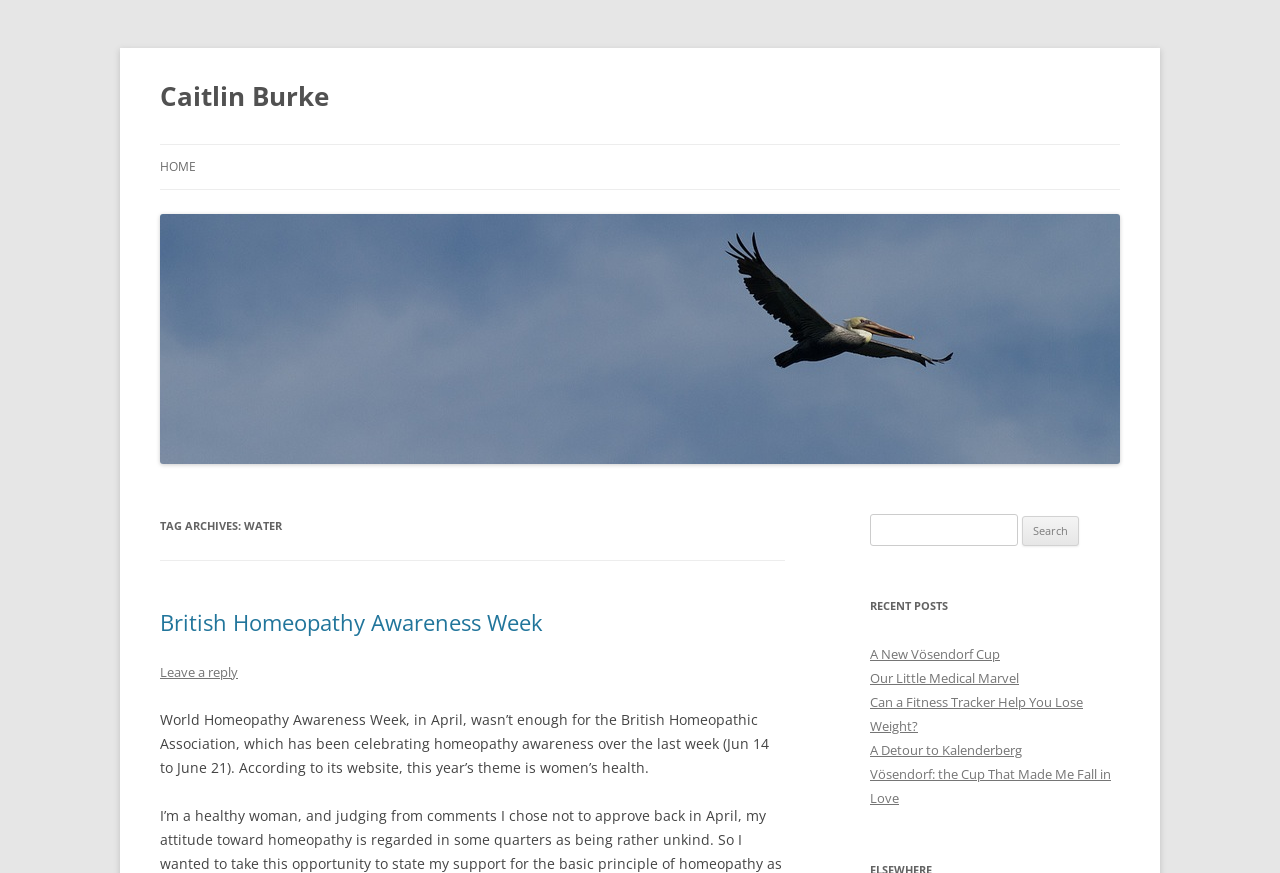Please specify the bounding box coordinates of the clickable region to carry out the following instruction: "click on the 'British Homeopathy Awareness Week' link". The coordinates should be four float numbers between 0 and 1, in the format [left, top, right, bottom].

[0.125, 0.696, 0.424, 0.73]